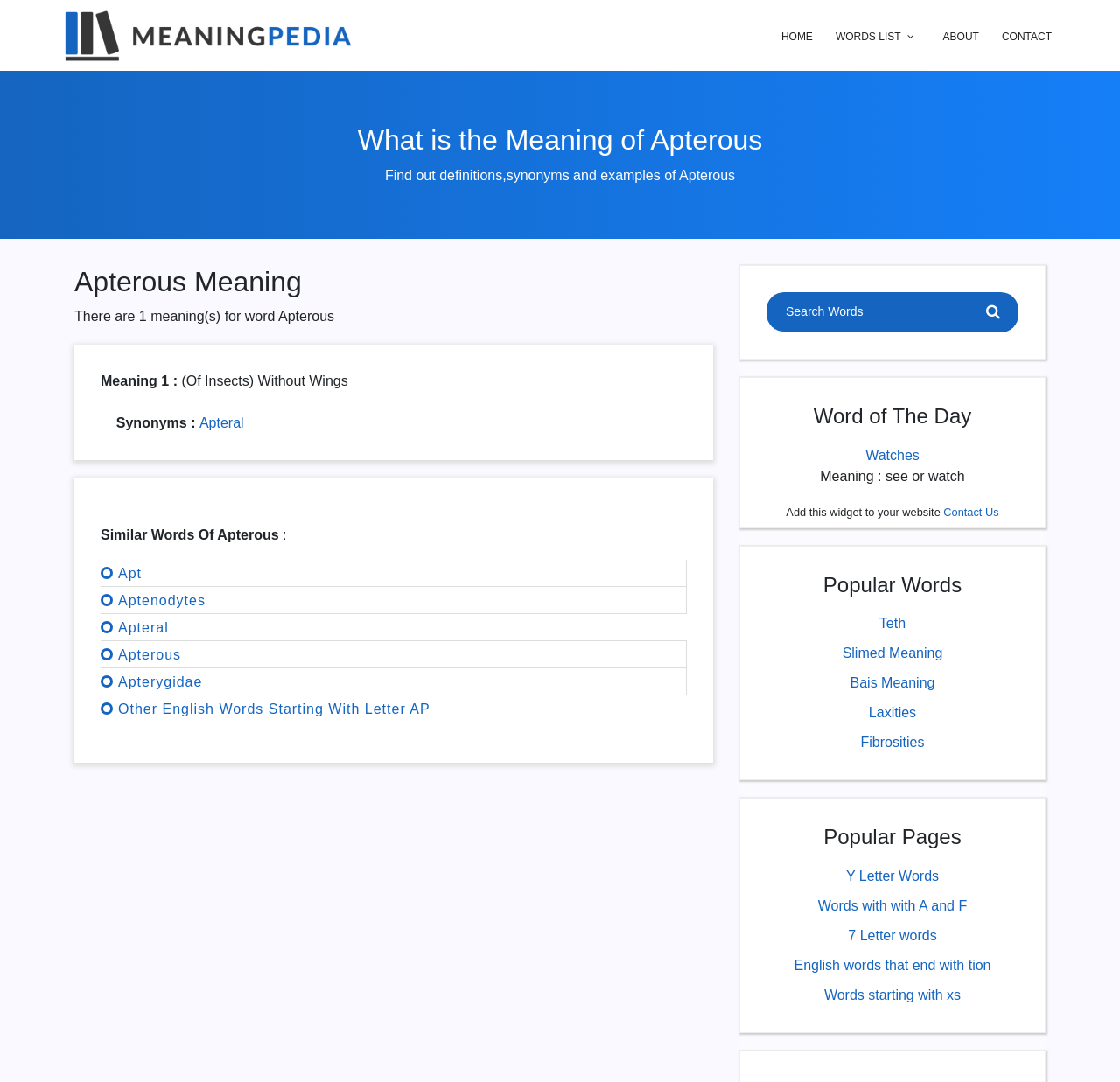Could you provide the bounding box coordinates for the portion of the screen to click to complete this instruction: "Contact us"?

[0.888, 0.026, 0.945, 0.041]